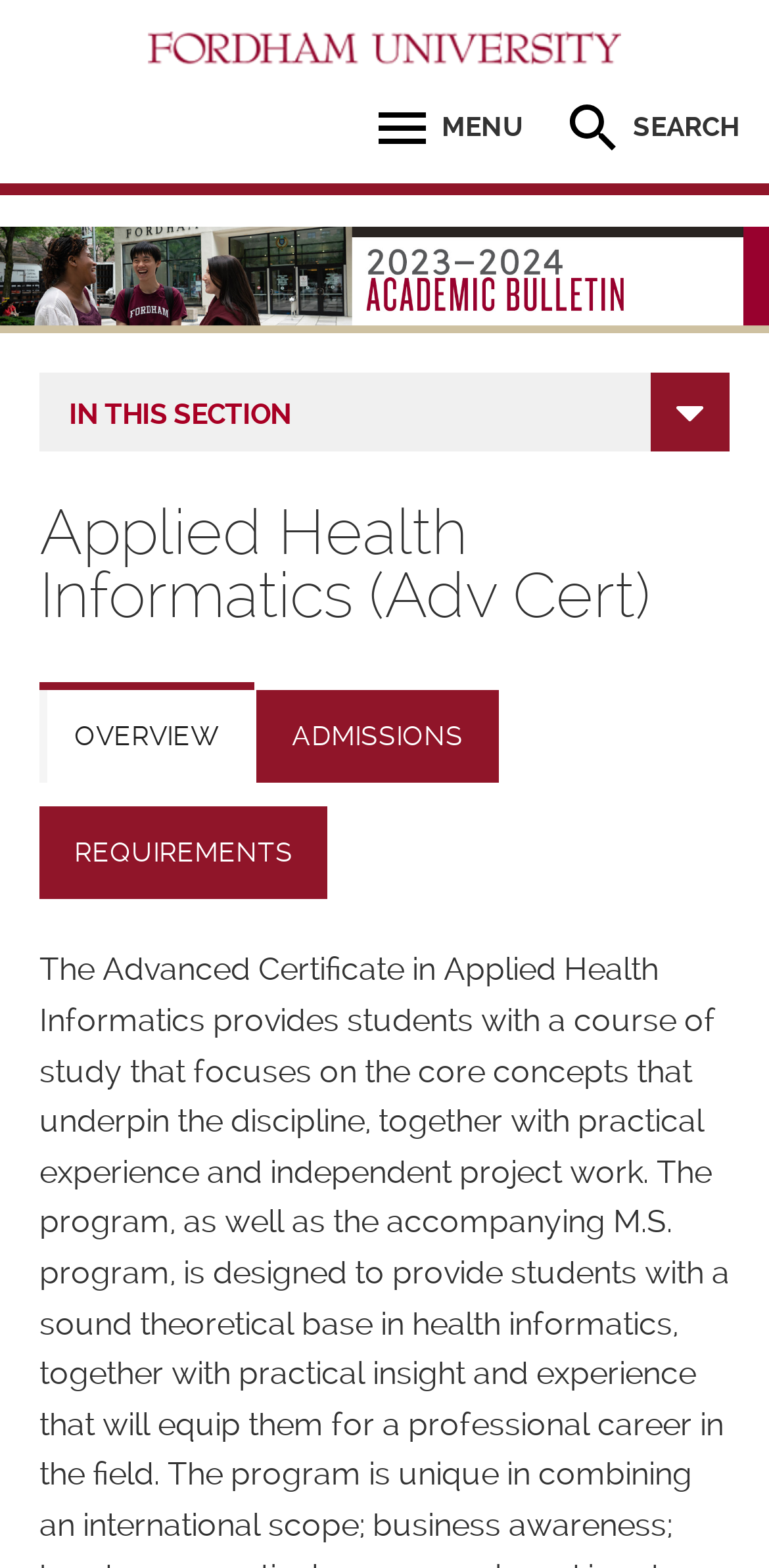Give a short answer to this question using one word or a phrase:
What is the current tab selected?

OVERVIEW